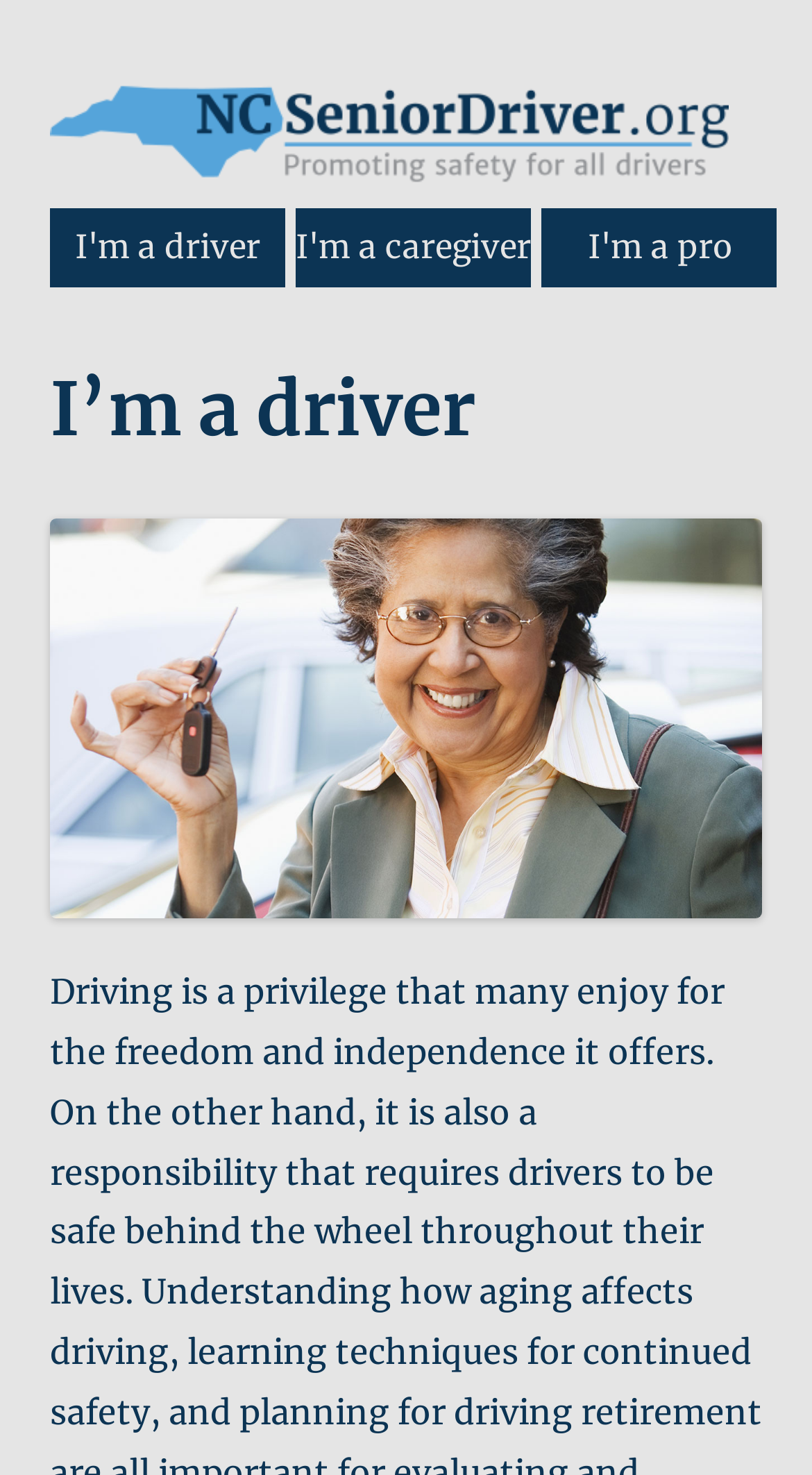What is the theme of the image on the webpage?
Using the visual information, answer the question in a single word or phrase.

older woman with car keys